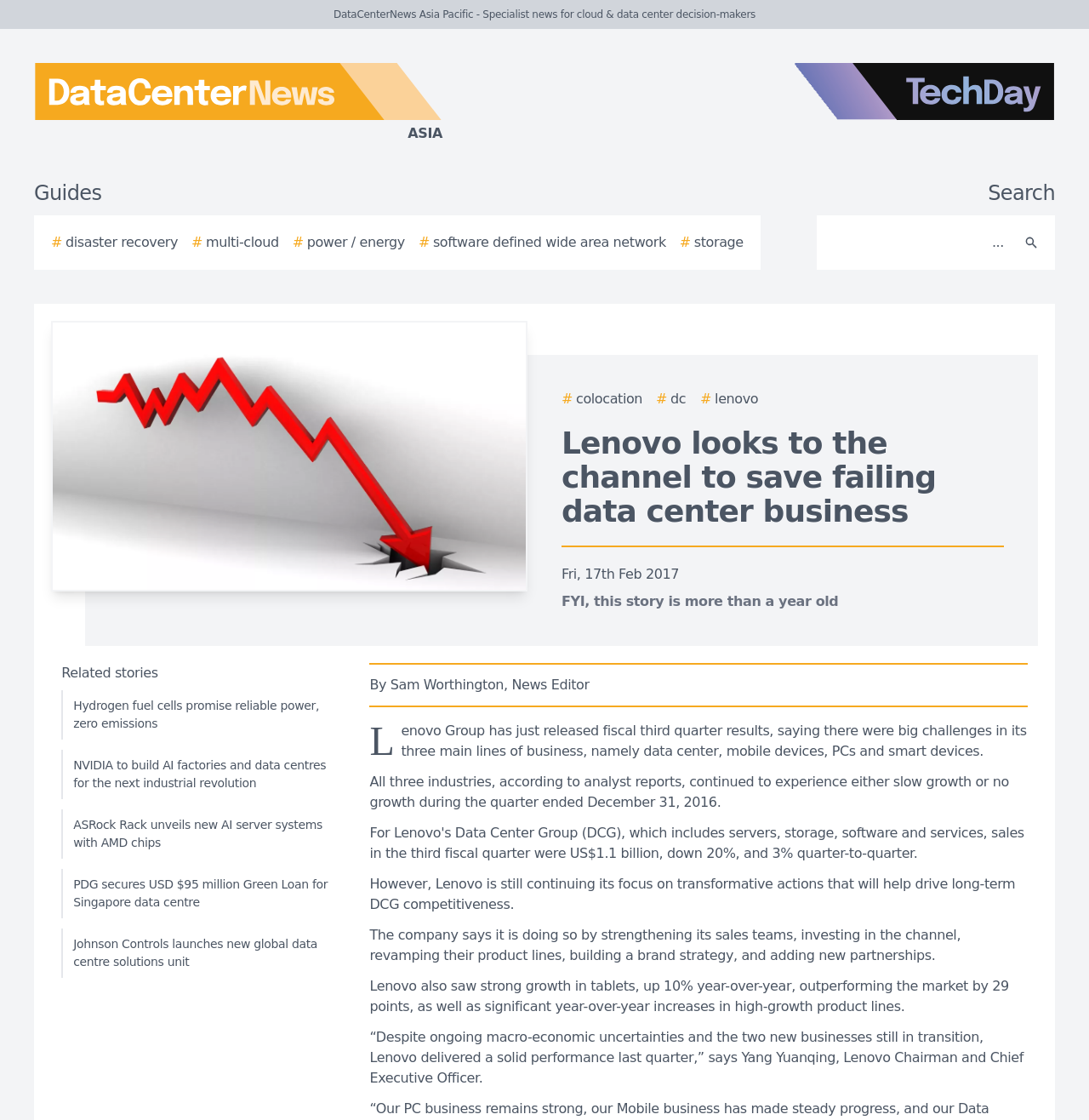Provide a short answer to the following question with just one word or phrase: What is the topic of the article?

Lenovo's data center business